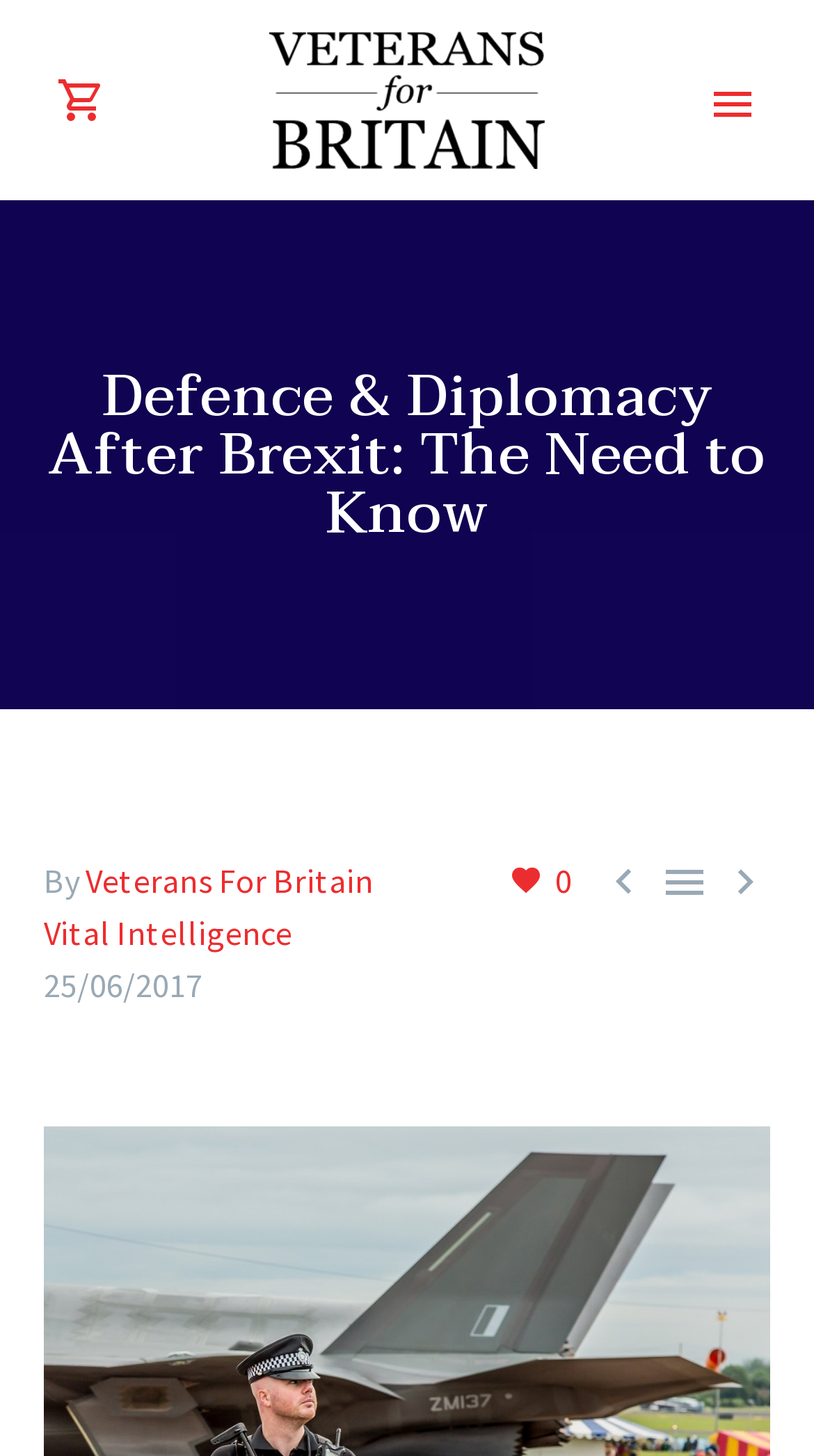What is the name of the author?
Please give a detailed and elaborate explanation in response to the question.

The author's name is not specified on the webpage. Although there is a 'By' text element, it is not followed by the author's name.